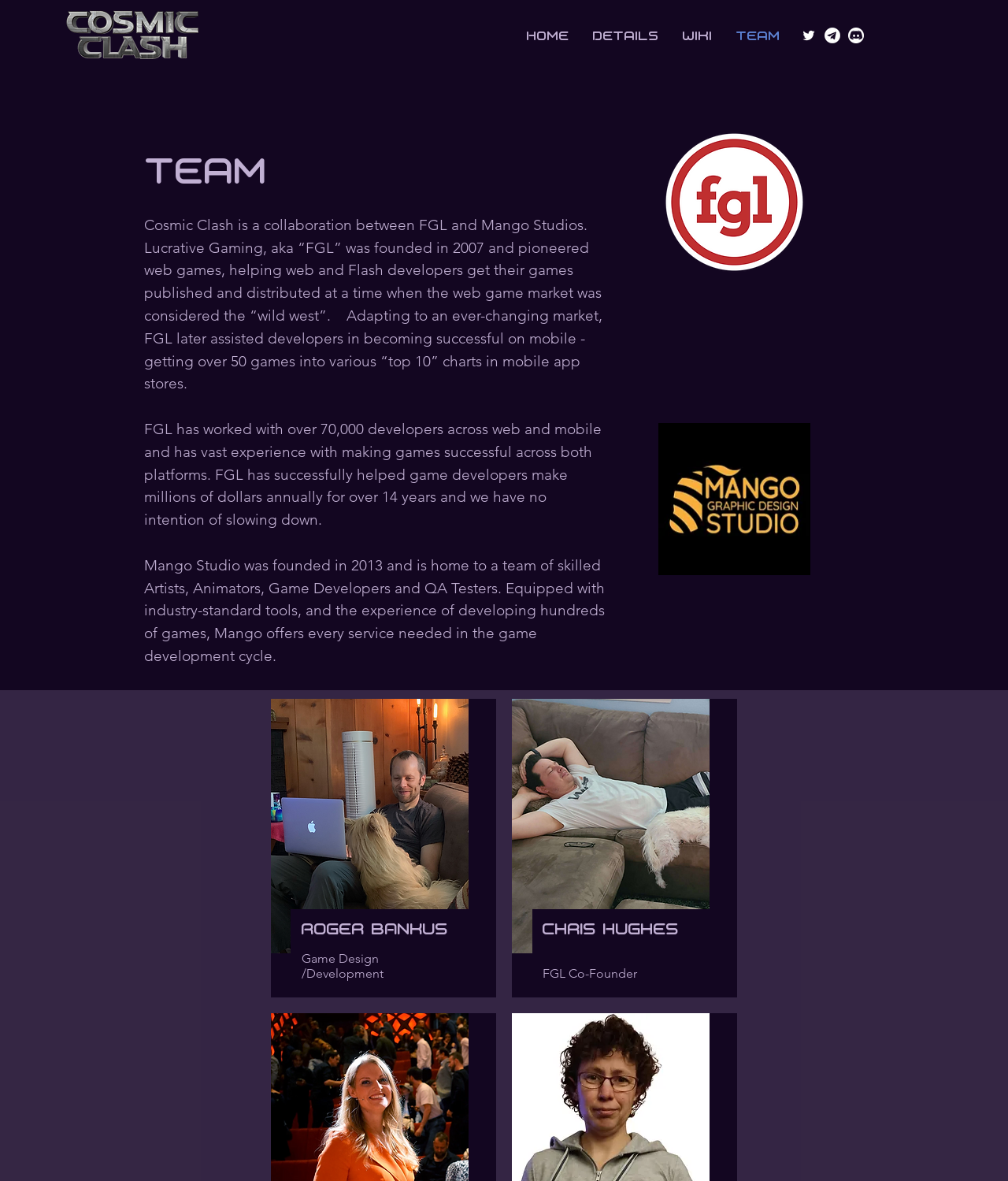Please provide a short answer using a single word or phrase for the question:
How many developers has FGL worked with?

over 70,000